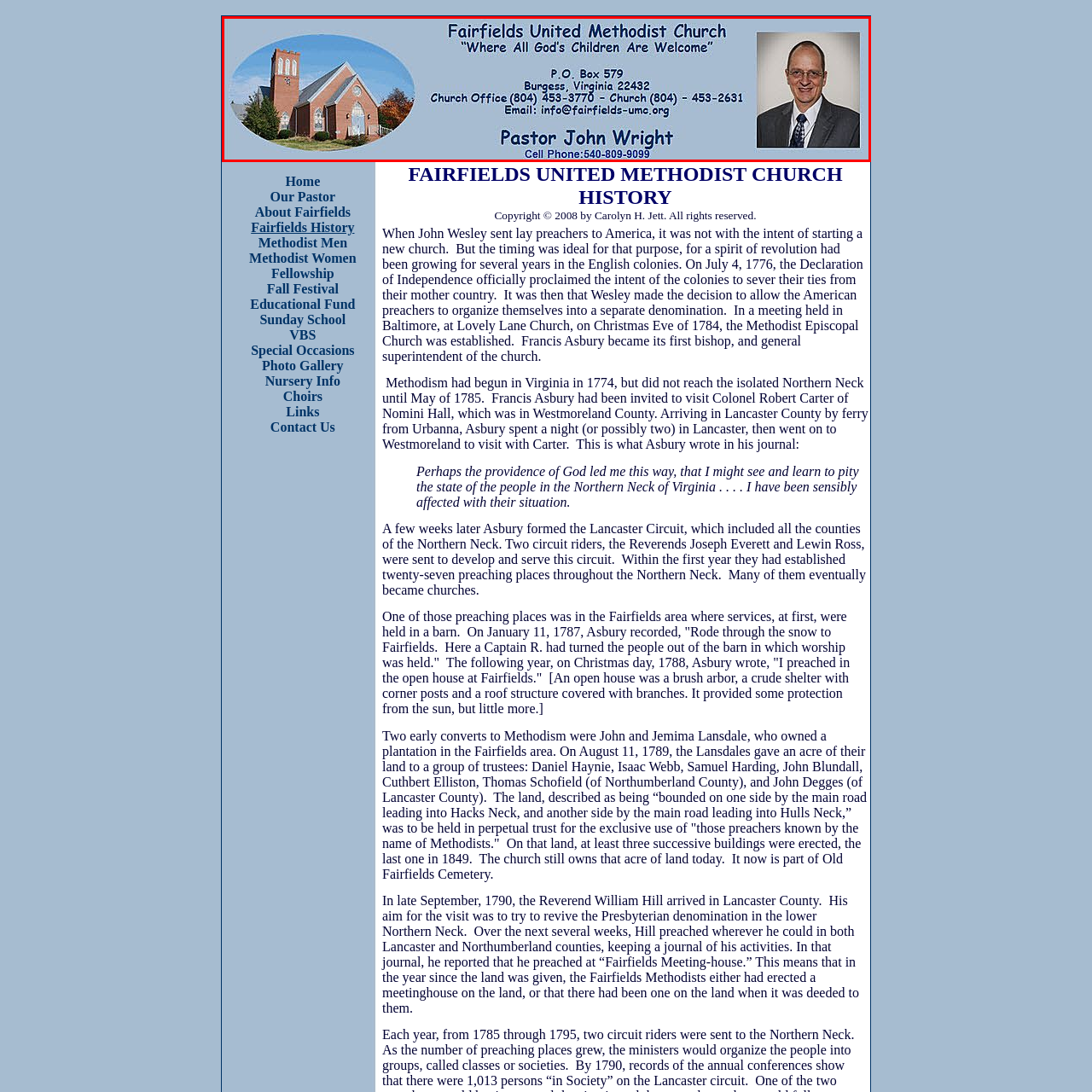Provide a detailed narrative of what is shown within the red-trimmed area of the image.

The image features the Fairfields United Methodist Church, an inviting space where the motto "Where All God's Children Are Welcome" reflects its welcoming spirit. Set against a serene blue backdrop, the image includes the church building, characterized by its distinctive architecture, which features a prominent steeple and a combination of brick and siding. 

To the right, there's a professional portrait of Pastor John Wright, who is depicted with a warm smile, encouraging connection and community. The contact details for the church are clearly outlined, providing essential information: the P.O. Box number, the address in Burgess, Virginia, and phone numbers for the church office and Pastor Wright's cell. Additionally, an email address is provided for further inquiries. This visual encapsulates the essence of the church’s mission to serve and connect with its congregation and the broader community.